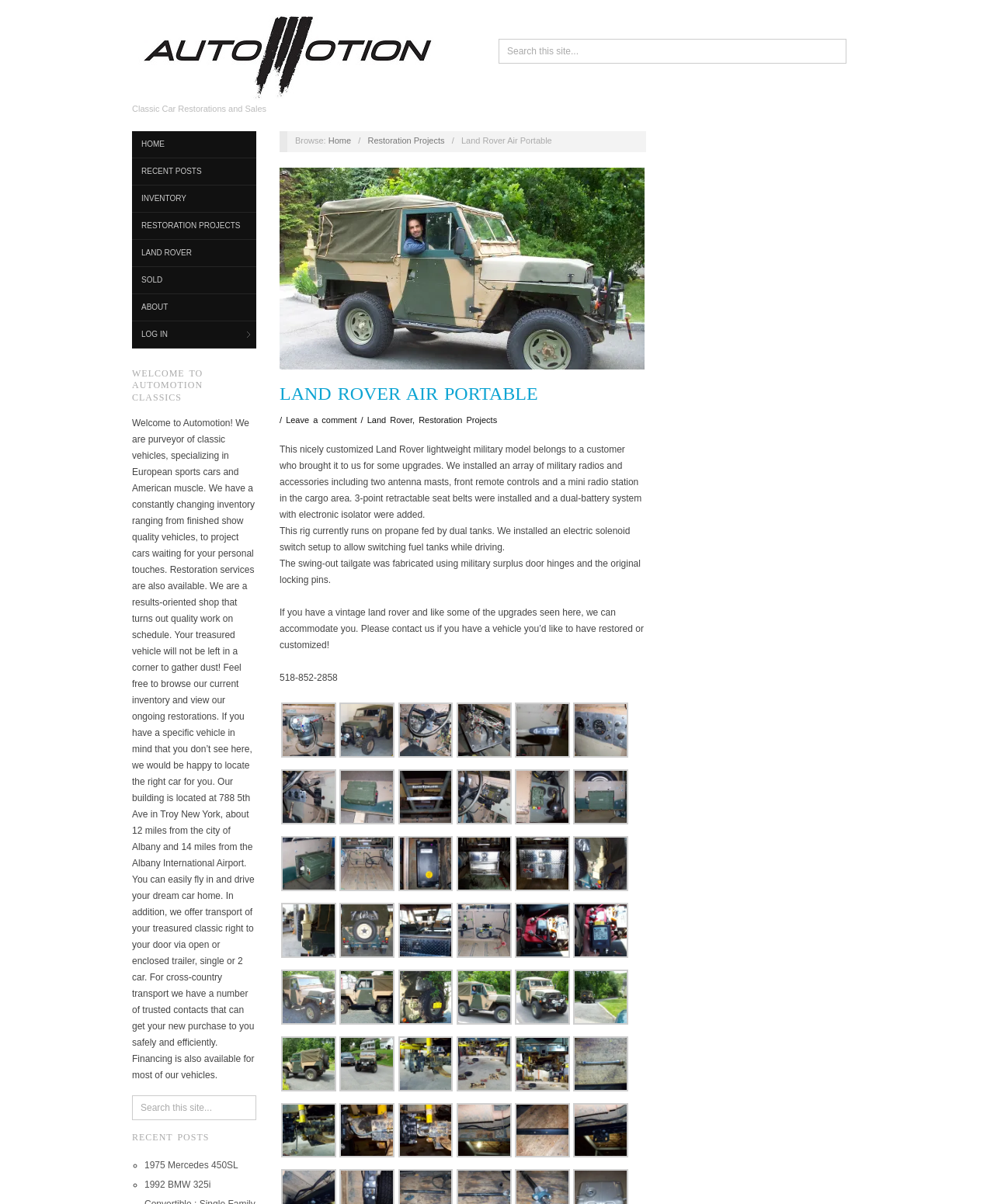What type of Land Rover is featured on this webpage?
Relying on the image, give a concise answer in one word or a brief phrase.

Land Rover Air Portable